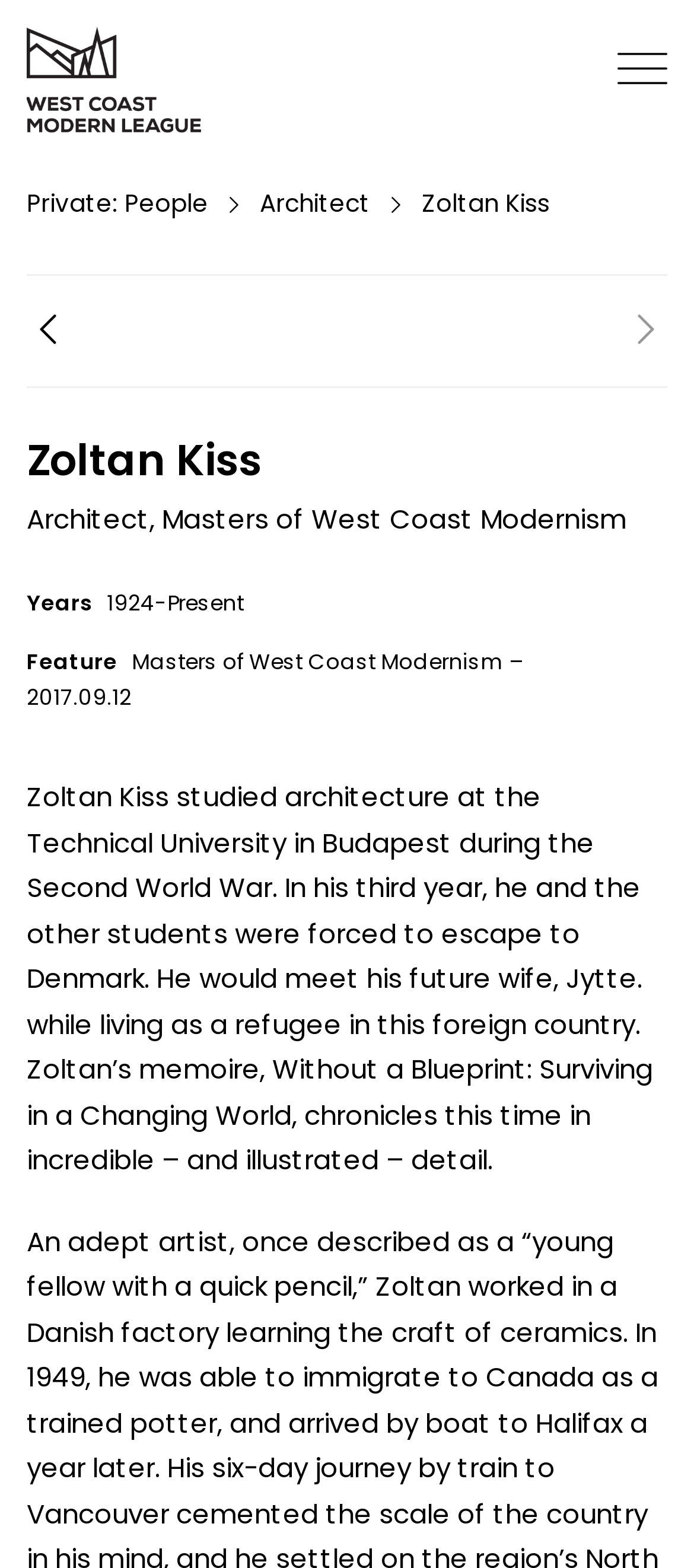Answer the question below using just one word or a short phrase: 
What is Zoltan Kiss's profession?

Architect